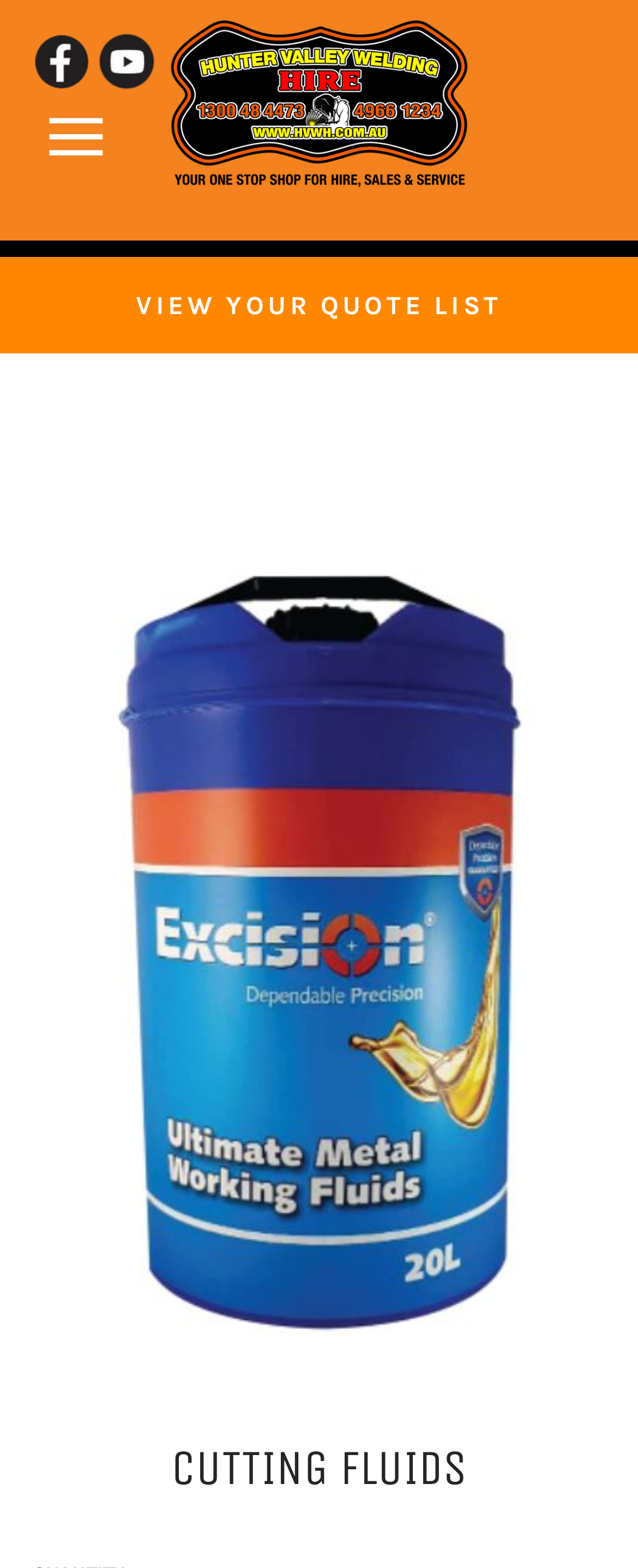Using the image as a reference, answer the following question in as much detail as possible:
What can be viewed from the link at the top of the webpage?

The link at the top of the webpage allows users to view their quote list, as indicated by its text content 'VIEW YOUR QUOTE LIST'.